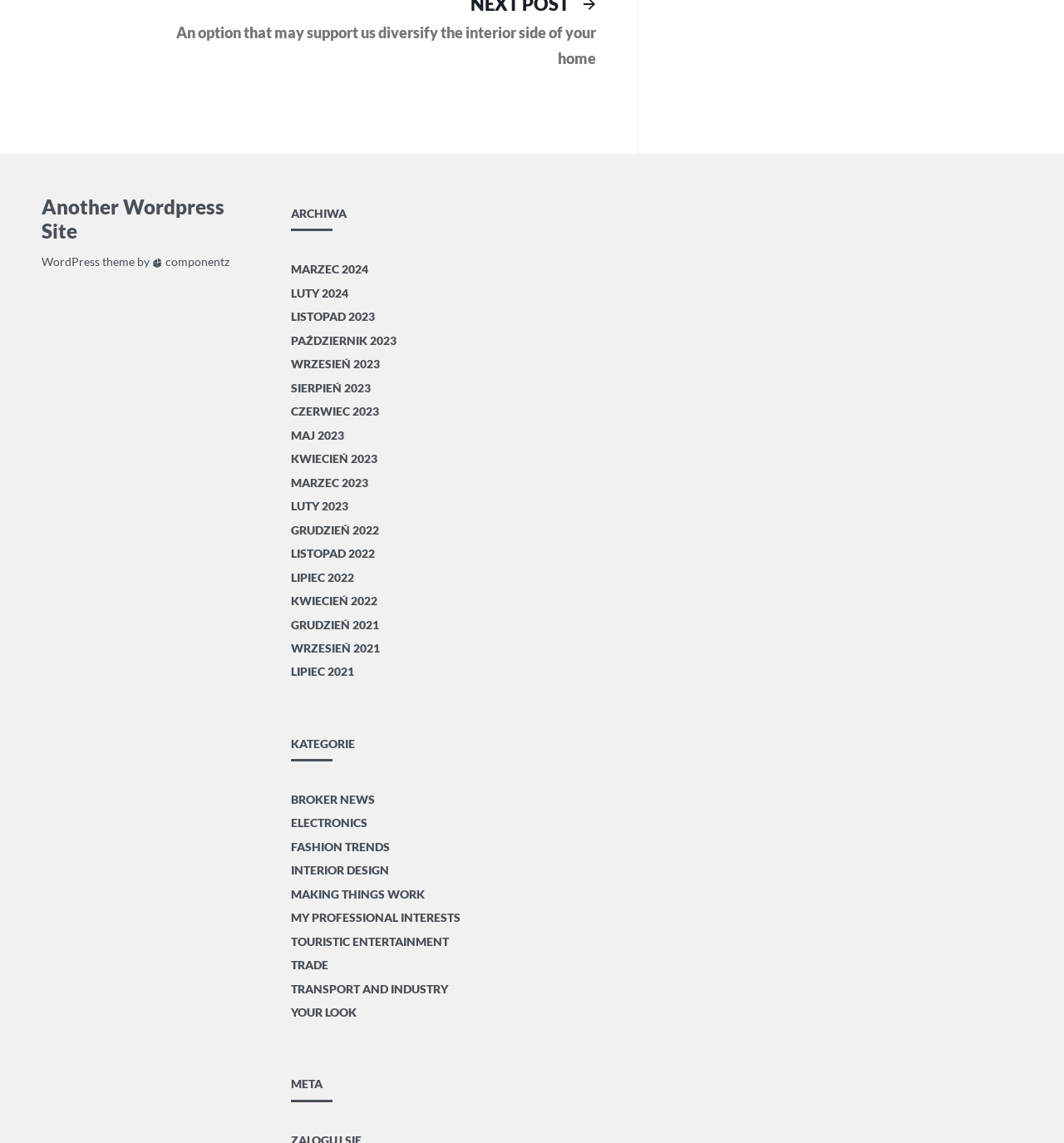Please respond to the question using a single word or phrase:
What is the theme of the website?

componentz